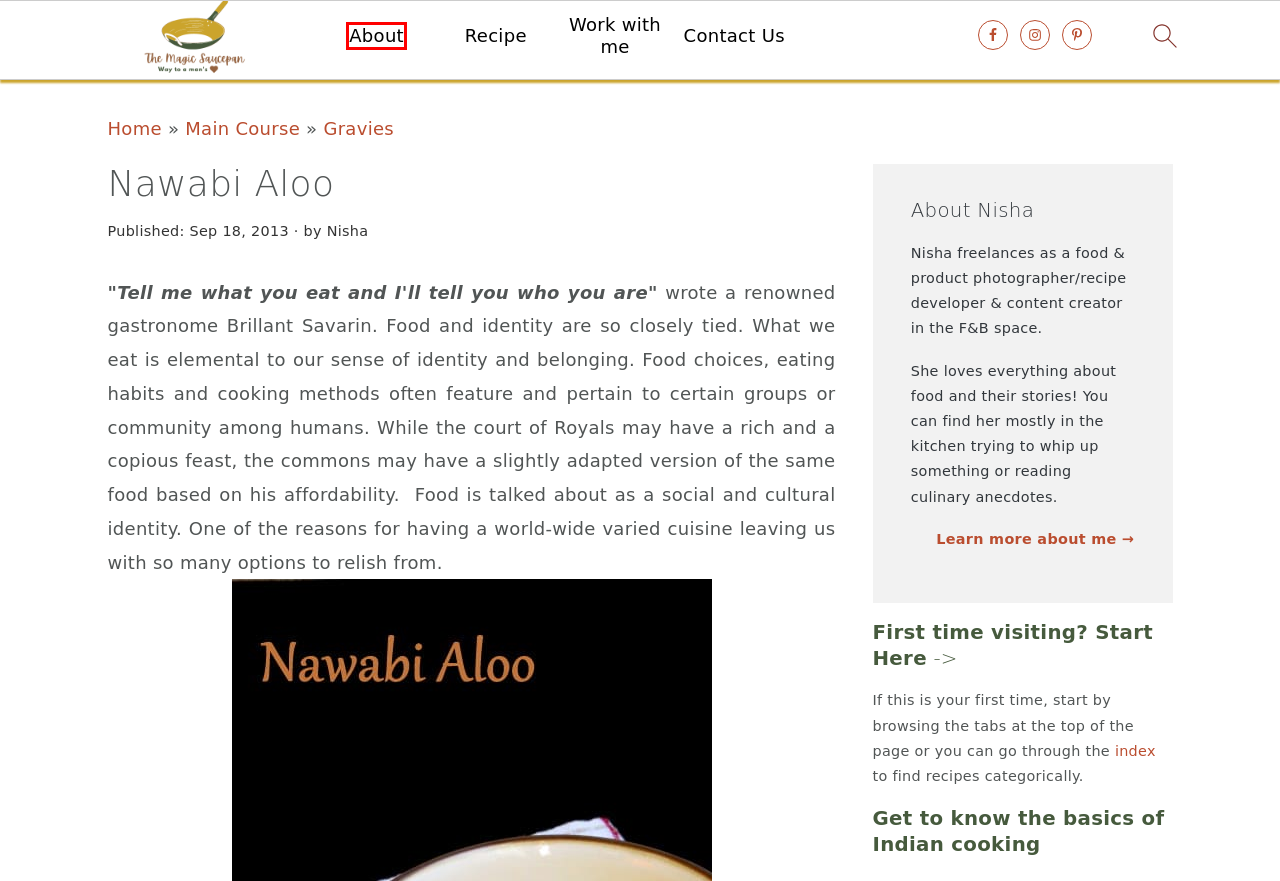You are provided with a screenshot of a webpage that has a red bounding box highlighting a UI element. Choose the most accurate webpage description that matches the new webpage after clicking the highlighted element. Here are your choices:
A. Privacy Policy – Akismet
B. Main Course Archives • The Magic Saucepan
C. Contact Us • The Magic Saucepan
D. Recipe Index • The Magic Saucepan
E. About • The Magic Saucepan
F. Punjabi Dal Makhani with tips & suggestions • The Magic Saucepan
G. Gravies Archives • The Magic Saucepan
H. Punjabi Rajma Masala - Rajma Chawal • The Magic Saucepan

E